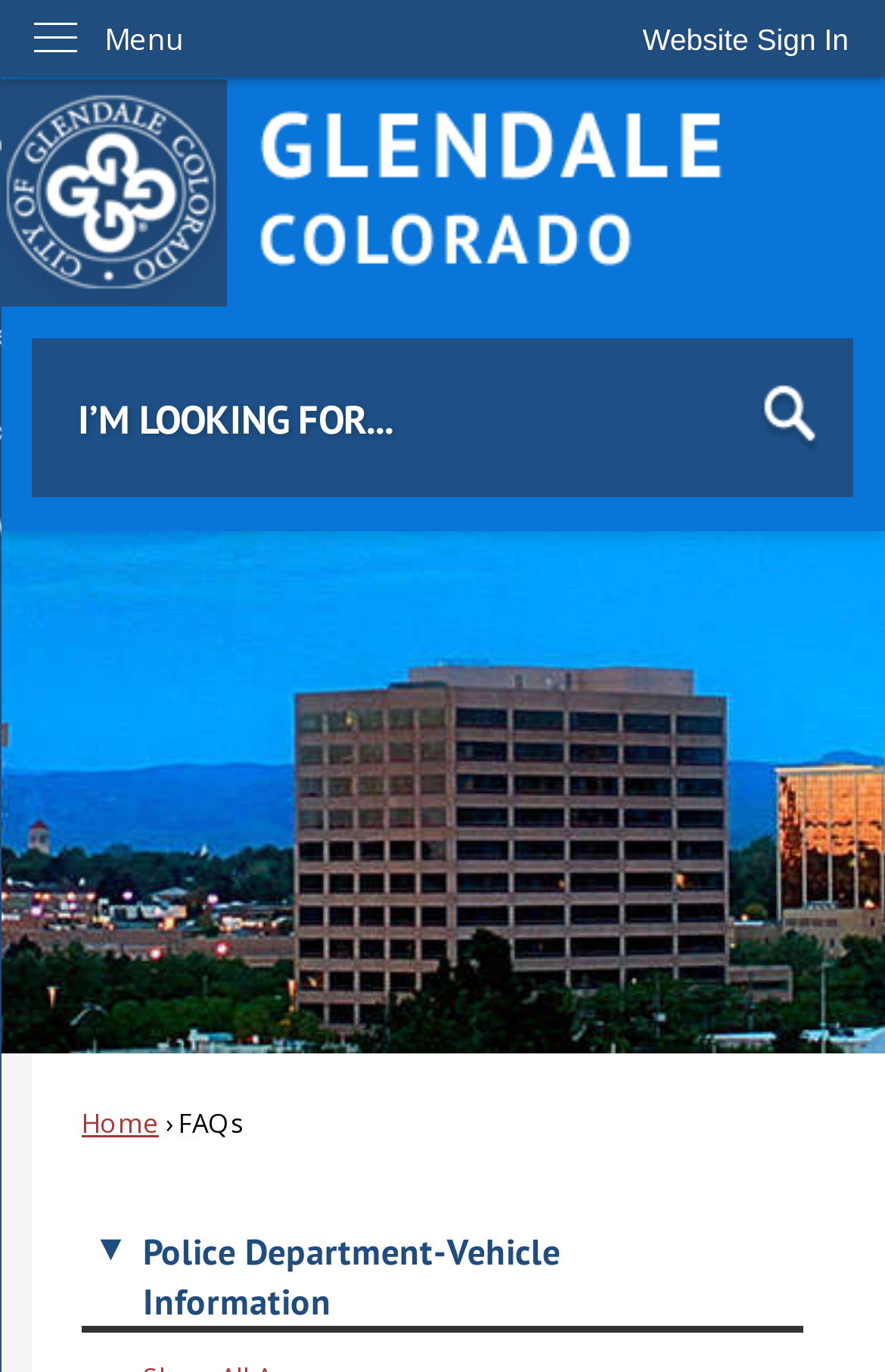From the screenshot, find the bounding box of the UI element matching this description: "parent_node: Search". Supply the bounding box coordinates in the form [left, top, right, bottom], each a float between 0 and 1.

[0.858, 0.28, 0.925, 0.33]